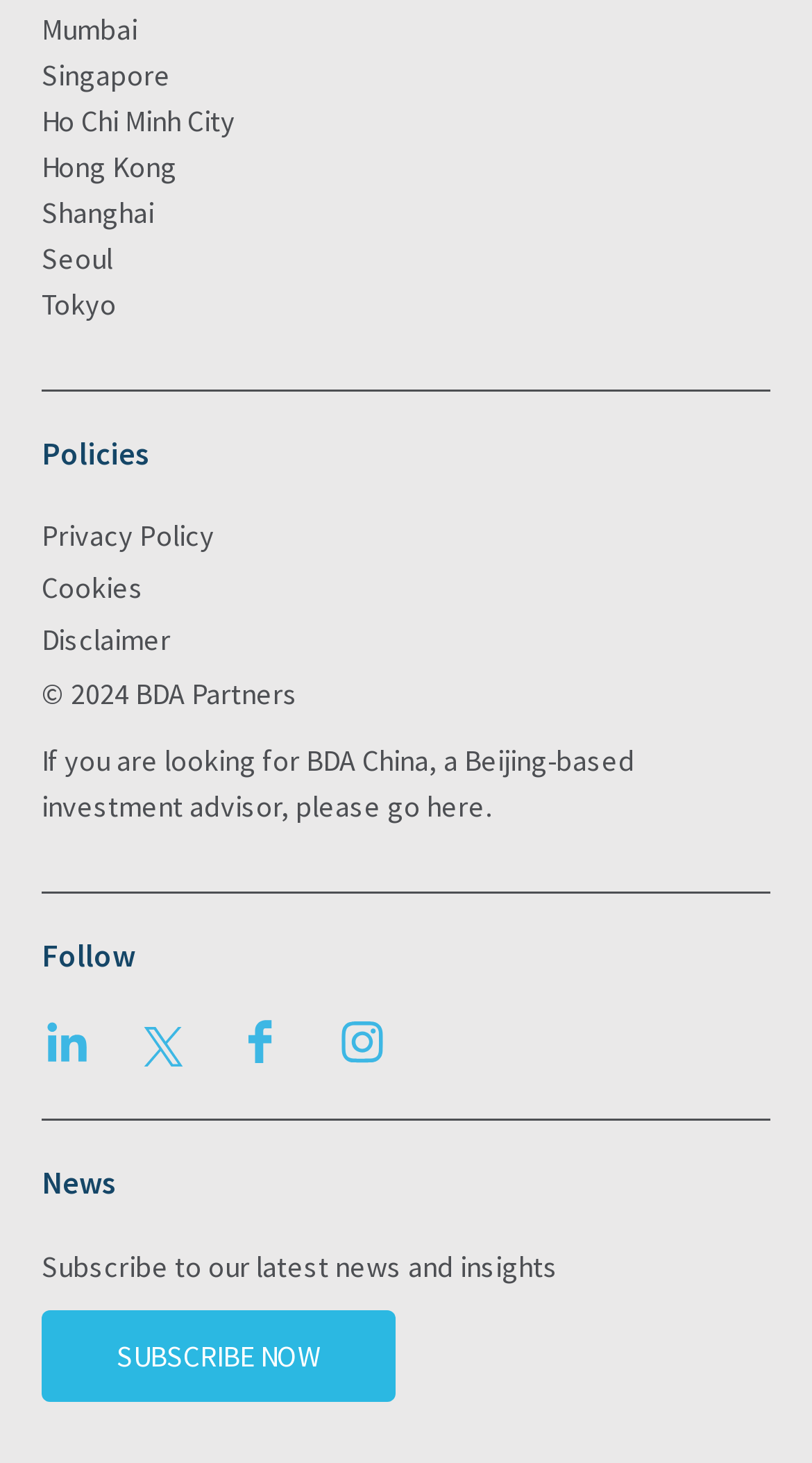Give a one-word or short phrase answer to this question: 
What is the purpose of the 'Subscribe to our latest news and insights' section?

To subscribe to news and insights